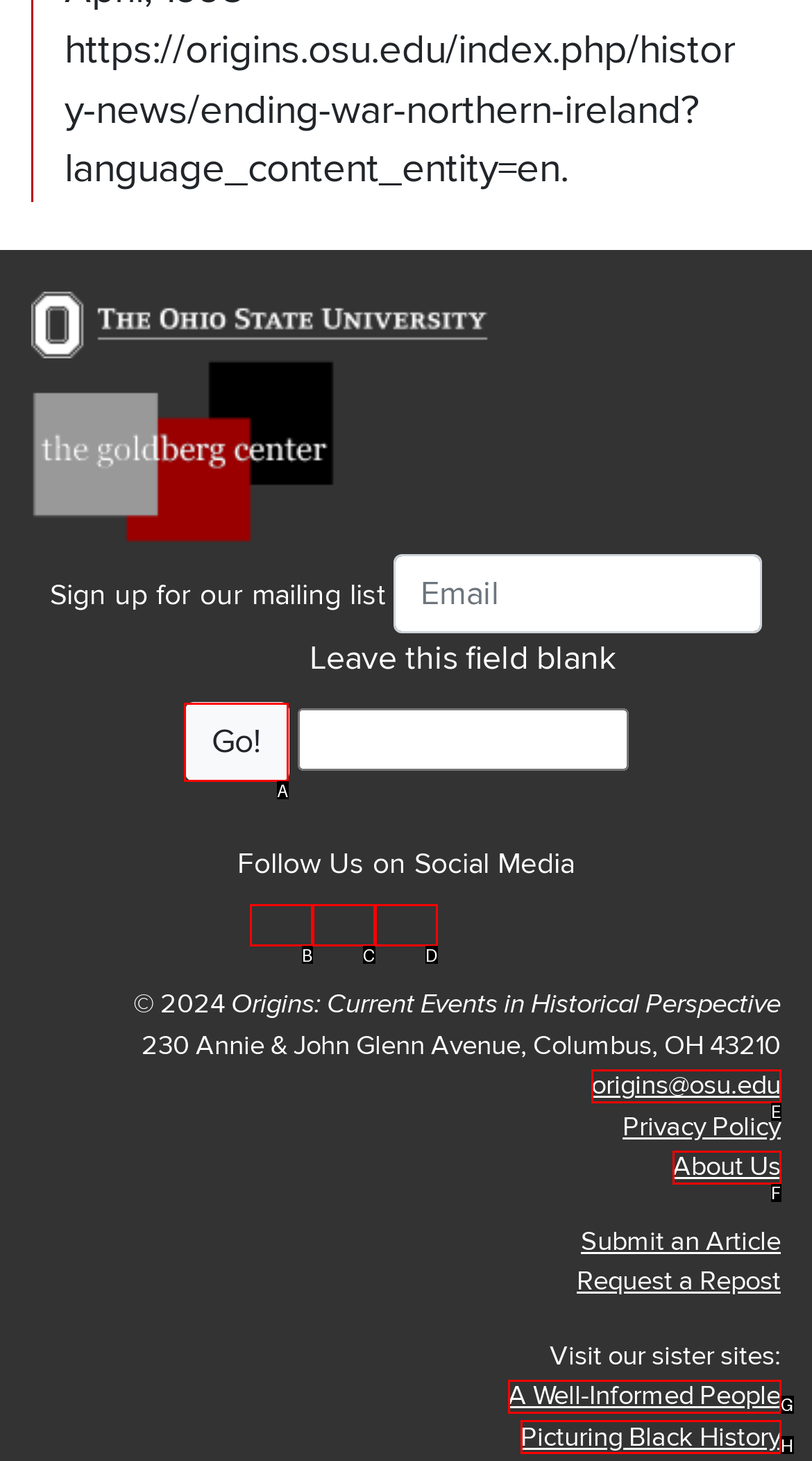Determine the right option to click to perform this task: Click Go!
Answer with the correct letter from the given choices directly.

A